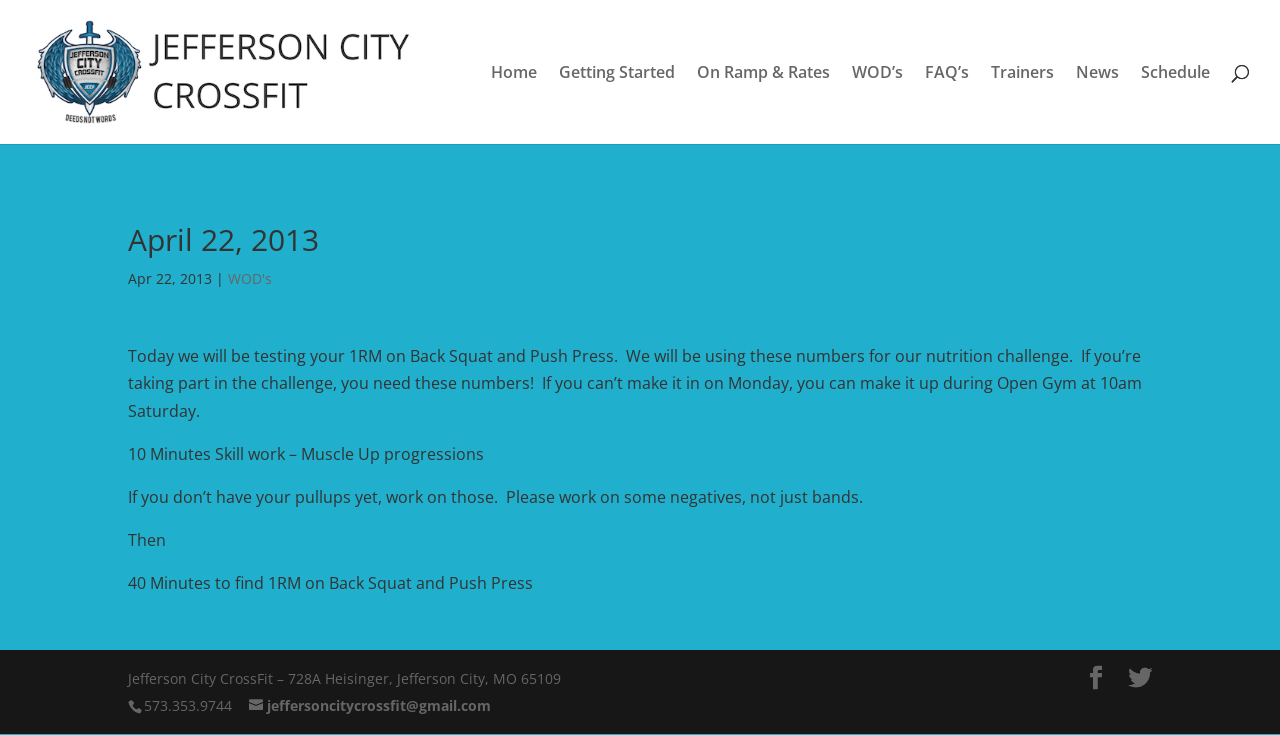Select the bounding box coordinates of the element I need to click to carry out the following instruction: "Check the schedule".

[0.891, 0.088, 0.945, 0.196]